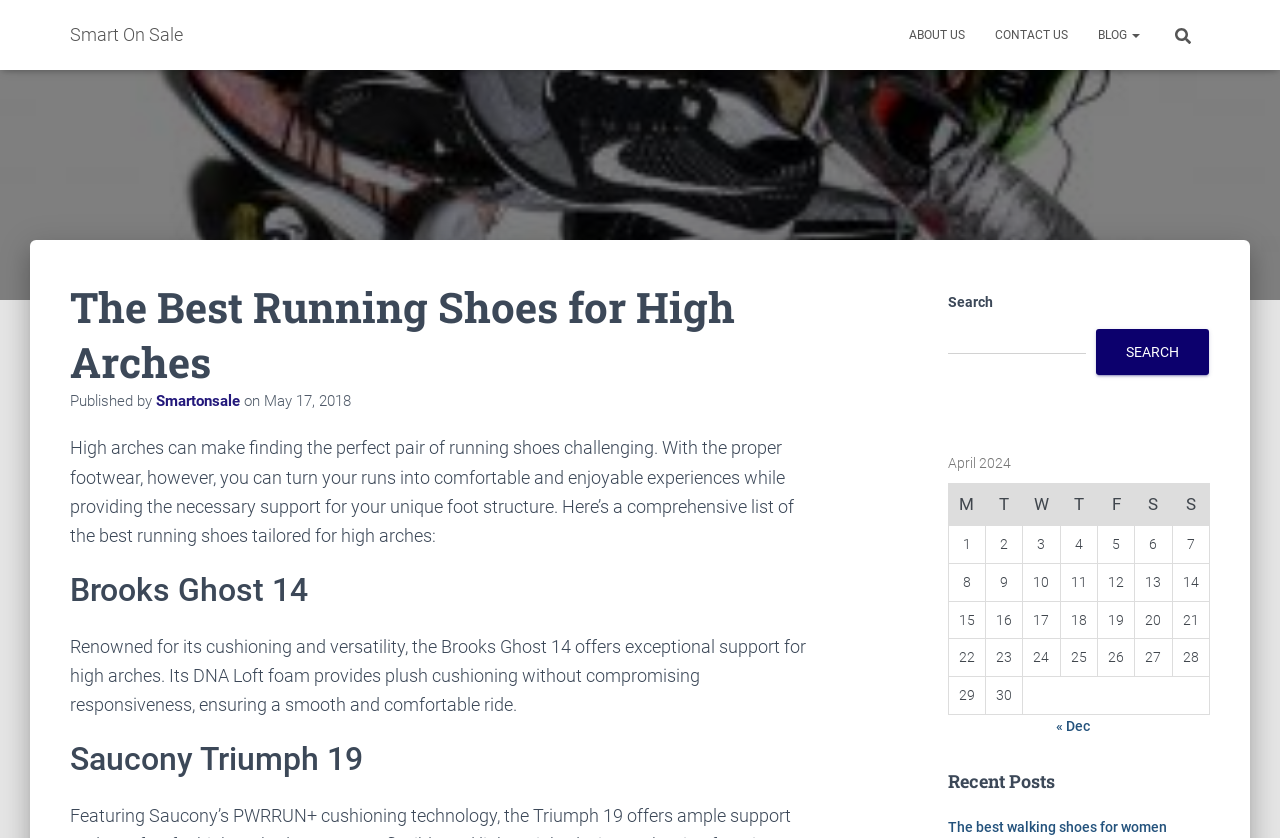What is the date of the published article?
Please answer the question with a detailed and comprehensive explanation.

The date of the published article can be found next to the author's name, 'Smartonsale', which is 'May 17, 2018'.